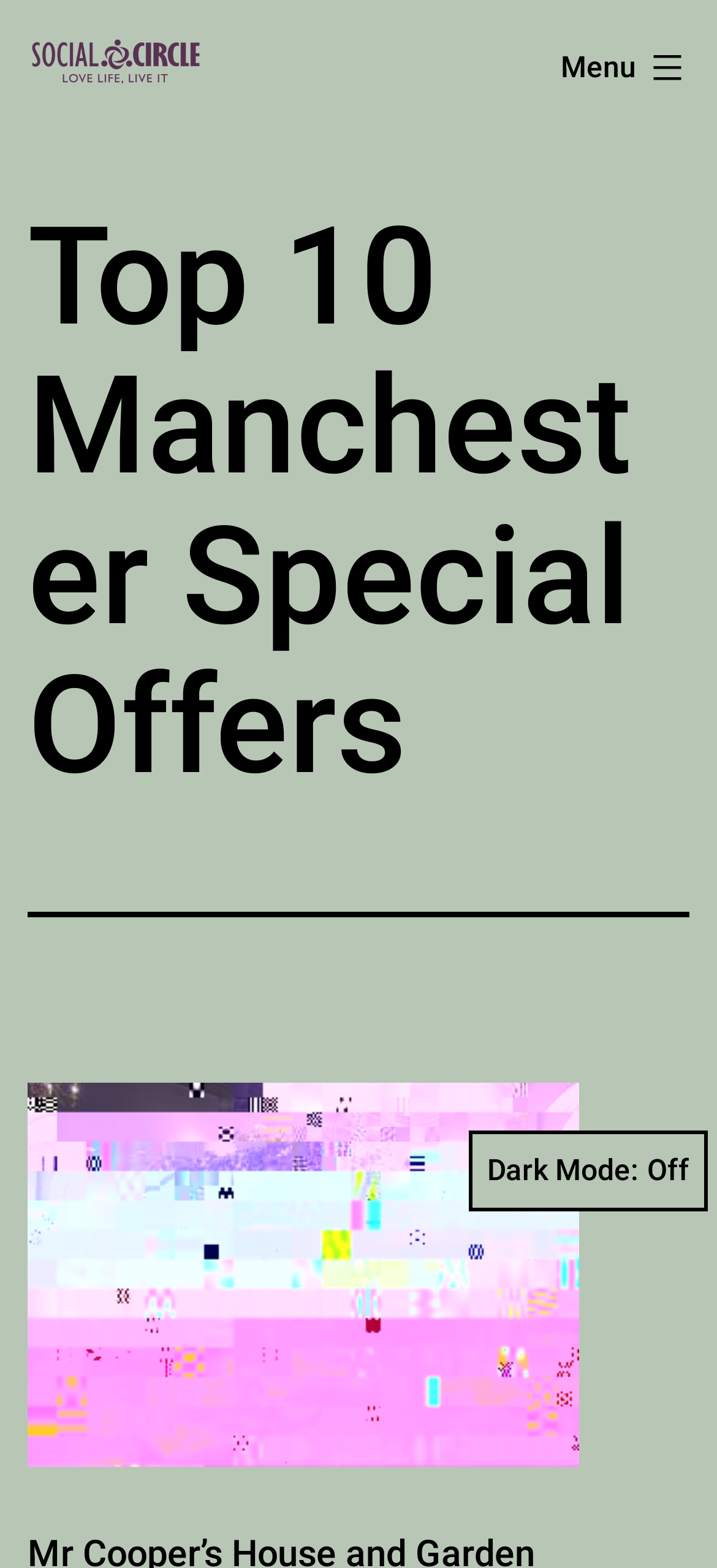What is the text of the webpage's headline?

Top 10 Manchester Special Offers